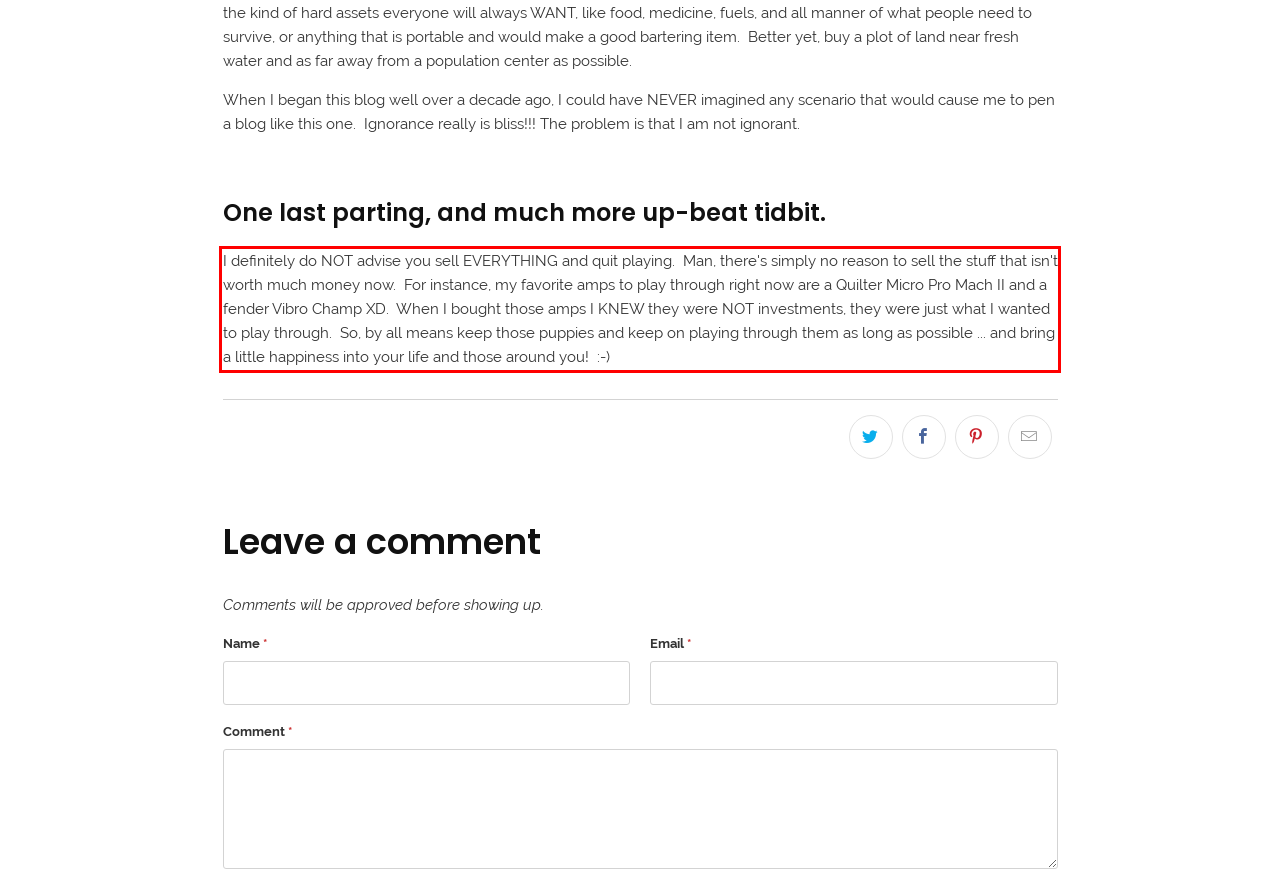Examine the webpage screenshot, find the red bounding box, and extract the text content within this marked area.

I definitely do NOT advise you sell EVERYTHING and quit playing. Man, there's simply no reason to sell the stuff that isn't worth much money now. For instance, my favorite amps to play through right now are a Quilter Micro Pro Mach II and a fender Vibro Champ XD. When I bought those amps I KNEW they were NOT investments, they were just what I wanted to play through. So, by all means keep those puppies and keep on playing through them as long as possible ... and bring a little happiness into your life and those around you! :-)